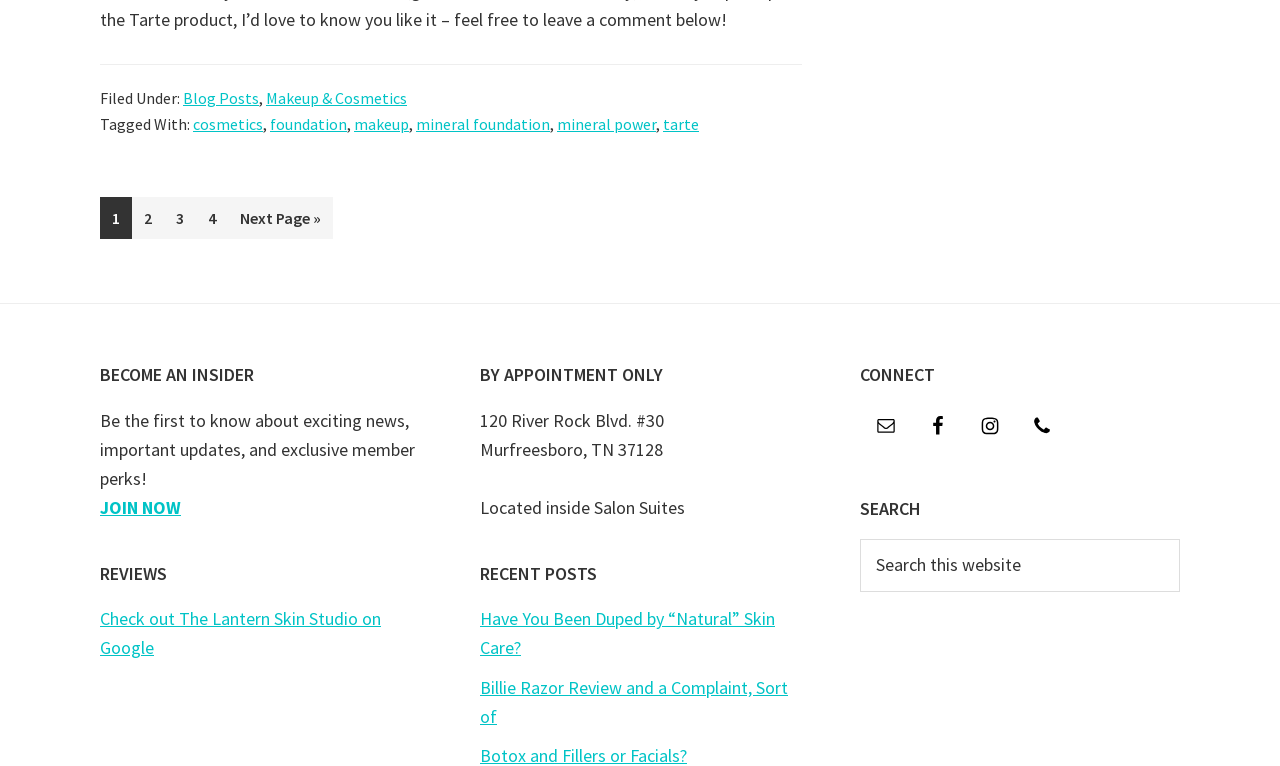Please determine the bounding box coordinates of the element's region to click for the following instruction: "Go to Page 2".

[0.103, 0.257, 0.128, 0.312]